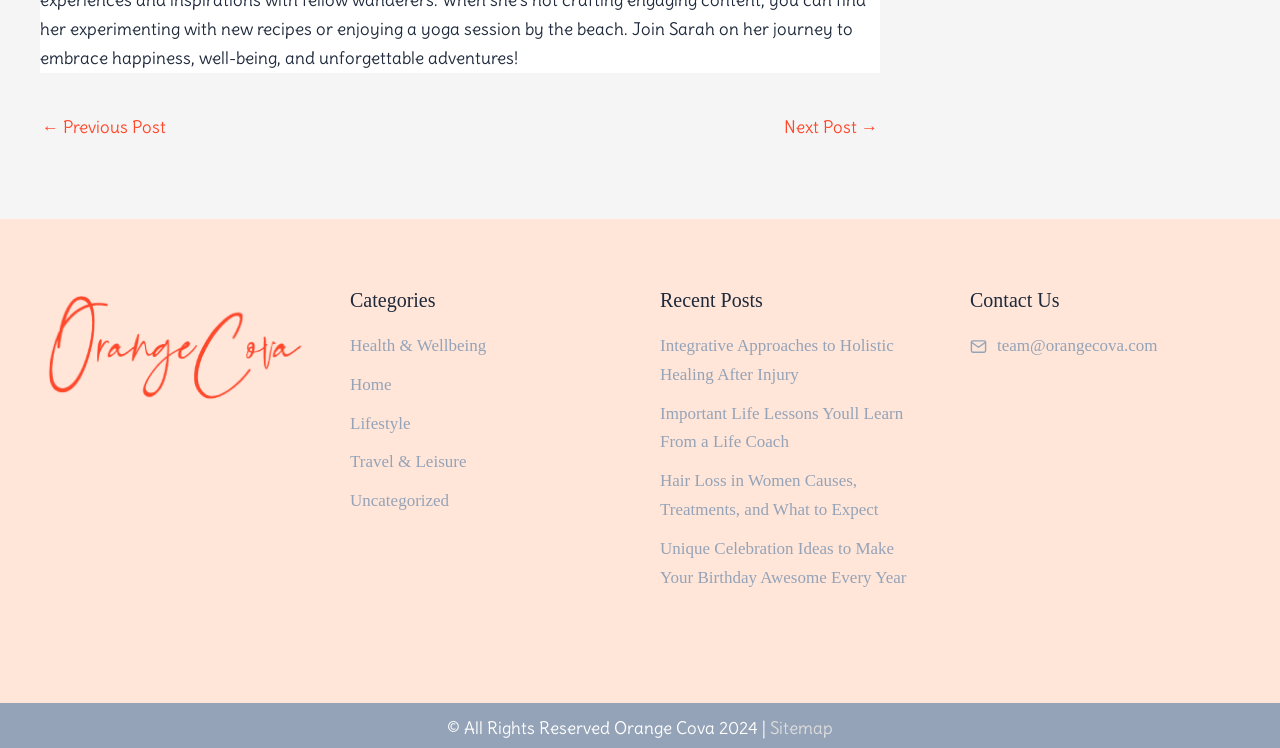Pinpoint the bounding box coordinates of the area that must be clicked to complete this instruction: "contact us via email".

[0.779, 0.449, 0.904, 0.474]